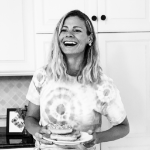Describe in detail everything you see in the image.

In this inviting black and white image, a smiling woman stands in a bright kitchen, exuding joy and warmth. She is holding a plate of delicious food, possibly a freshly prepared dish, showcasing her passion for cooking. Her casual tie-dye shirt adds a relaxed, homey vibe, complementing the sleek white cabinets in the background. This imagery aligns beautifully with the text "About Me," emphasizing a friendly and approachable persona dedicated to sharing delightful culinary experiences. The scene reflects a genuine love for homemade cooking, inviting viewers to connect over the joys of preparing and enjoying food.